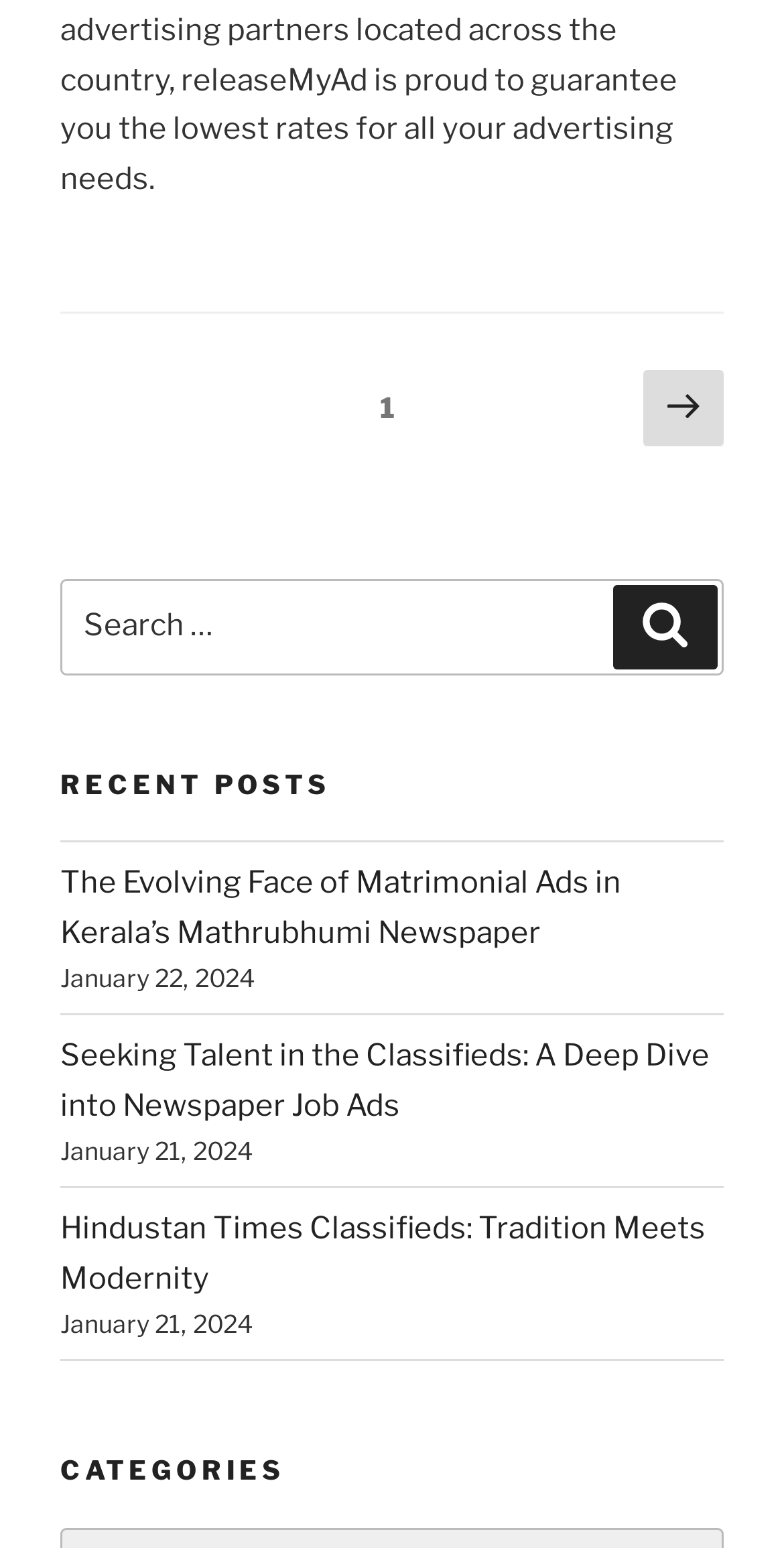Please provide a brief answer to the following inquiry using a single word or phrase:
How many navigation sections are there?

2